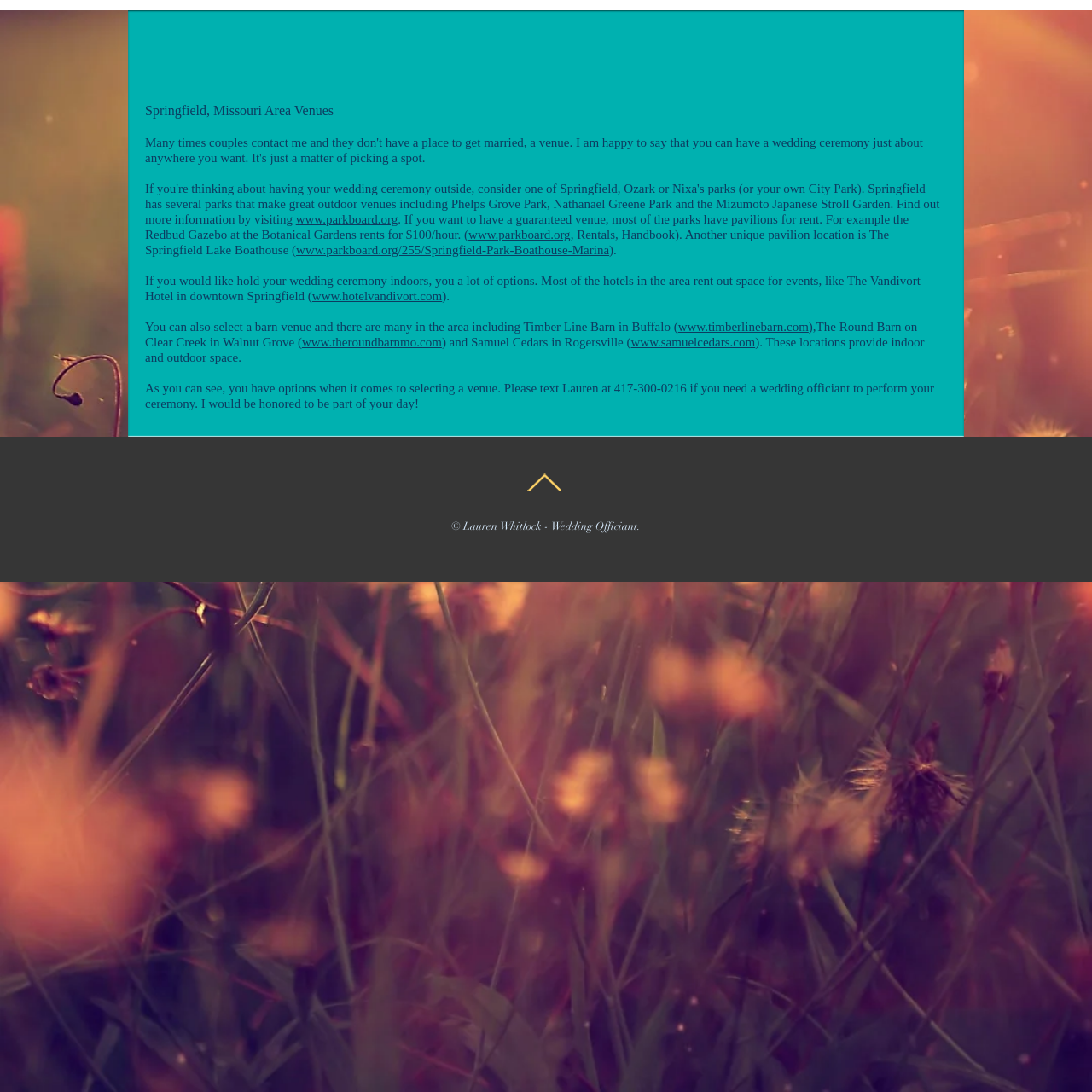What type of venues are mentioned on the webpage?
Answer the question with just one word or phrase using the image.

Parks, hotels, and barns